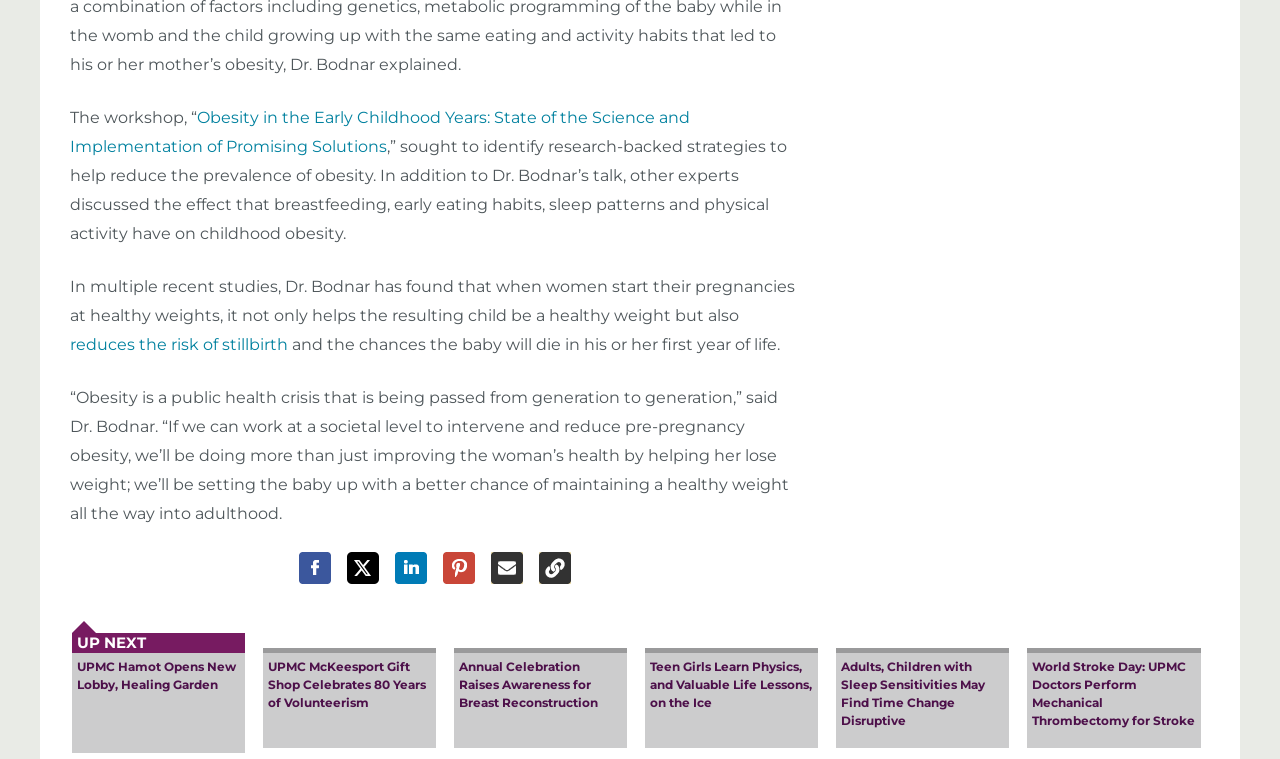Who is the expert quoted in the article?
Make sure to answer the question with a detailed and comprehensive explanation.

The expert quoted in the article is Dr. Bodnar, who is mentioned in the StaticText with ID 122, where it says '“Obesity is a public health crisis that is being passed from generation to generation,” said Dr. Bodnar.'